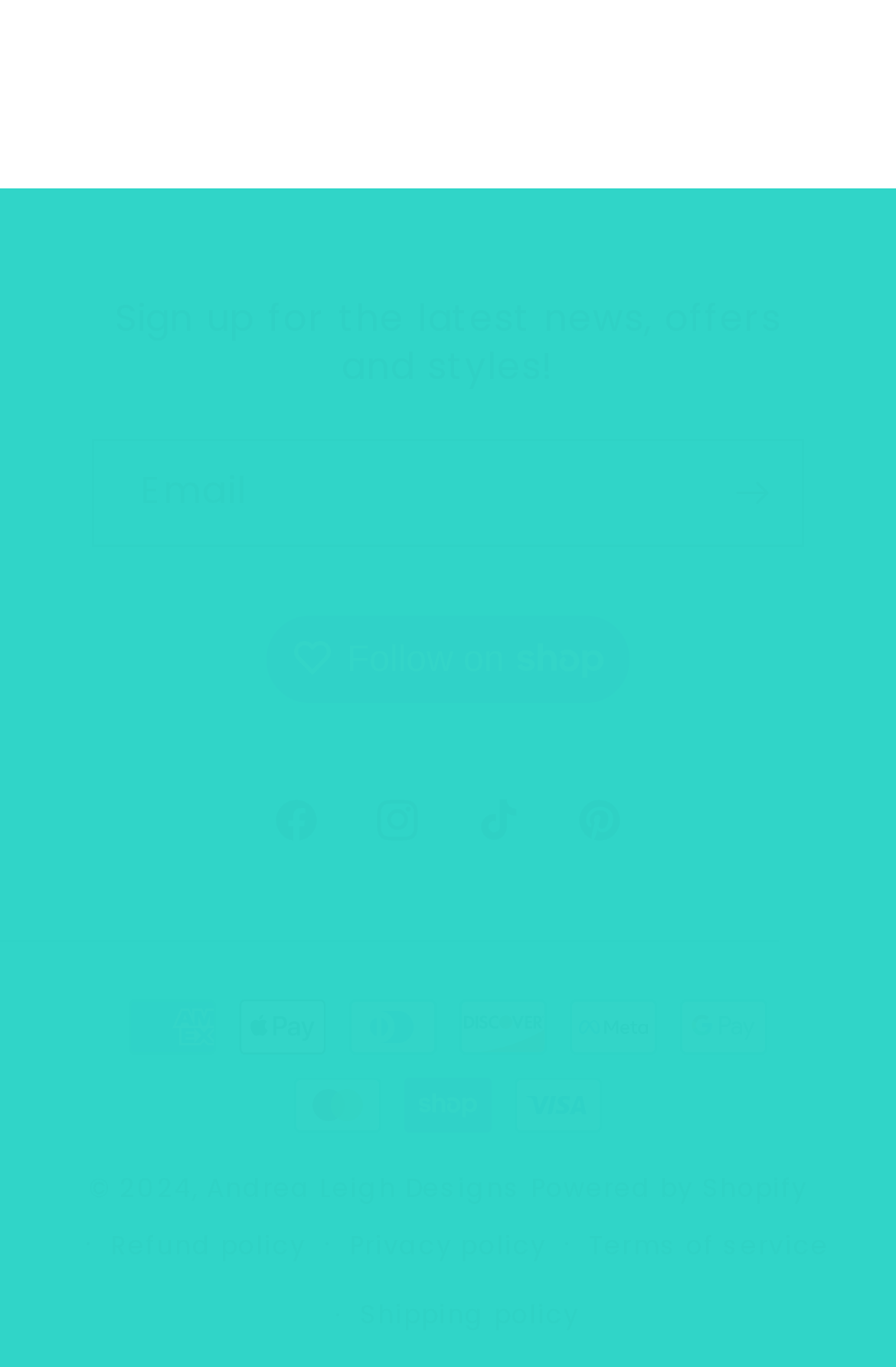Please determine the bounding box coordinates of the clickable area required to carry out the following instruction: "Follow on Shop". The coordinates must be four float numbers between 0 and 1, represented as [left, top, right, bottom].

[0.297, 0.45, 0.703, 0.512]